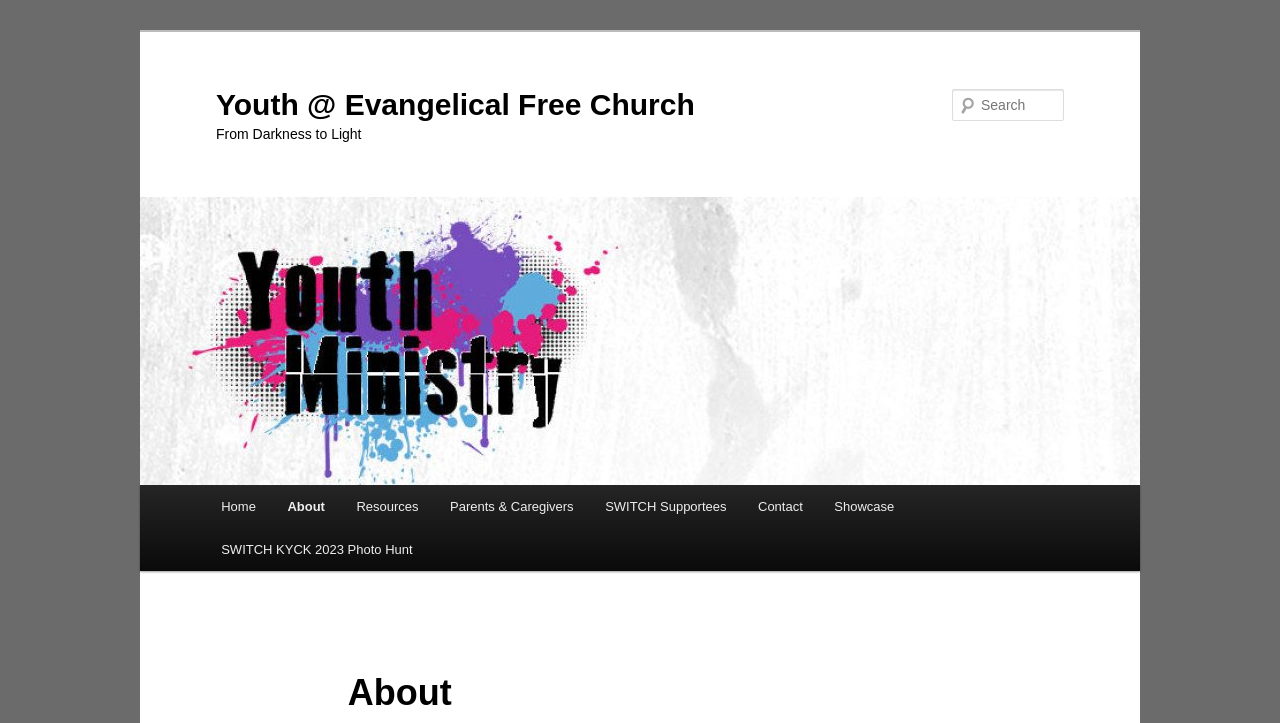Identify the bounding box of the HTML element described here: "parent_node: Search name="s" placeholder="Search"". Provide the coordinates as four float numbers between 0 and 1: [left, top, right, bottom].

[0.744, 0.123, 0.831, 0.167]